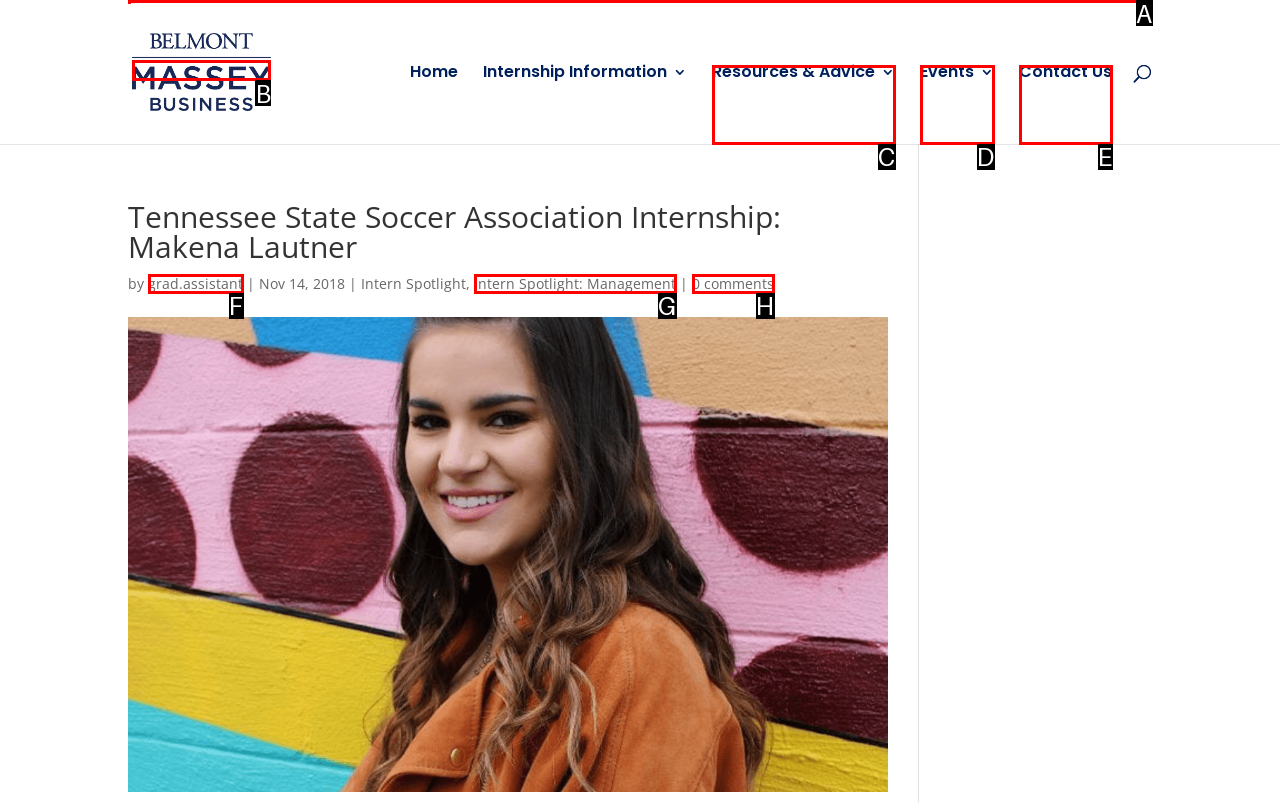Identify the letter of the option that should be selected to accomplish the following task: search for something. Provide the letter directly.

A